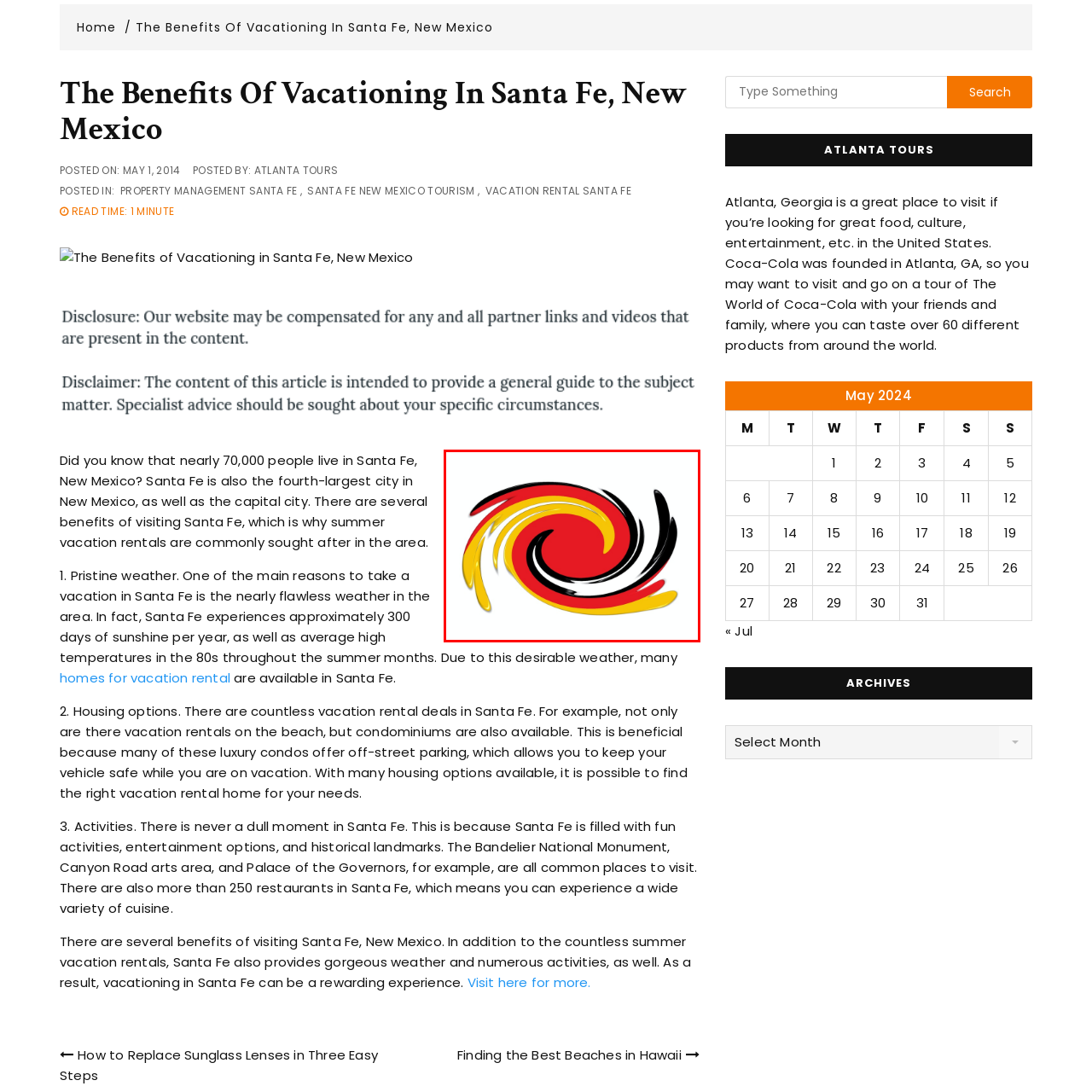Articulate a detailed description of the image inside the red frame.

This image features a swirling graphic design characterized by bold, dynamic colors: red, black, and yellow. The elements of the image create a sense of motion, suggesting energy and vibrancy. The red base provides a fiery backdrop, while the yellow and black strokes complement and enhance the central swirl, adding depth and visual interest. This artistic composition might symbolize themes of unity or diversity, capturing the viewer's attention with its striking visual appeal.